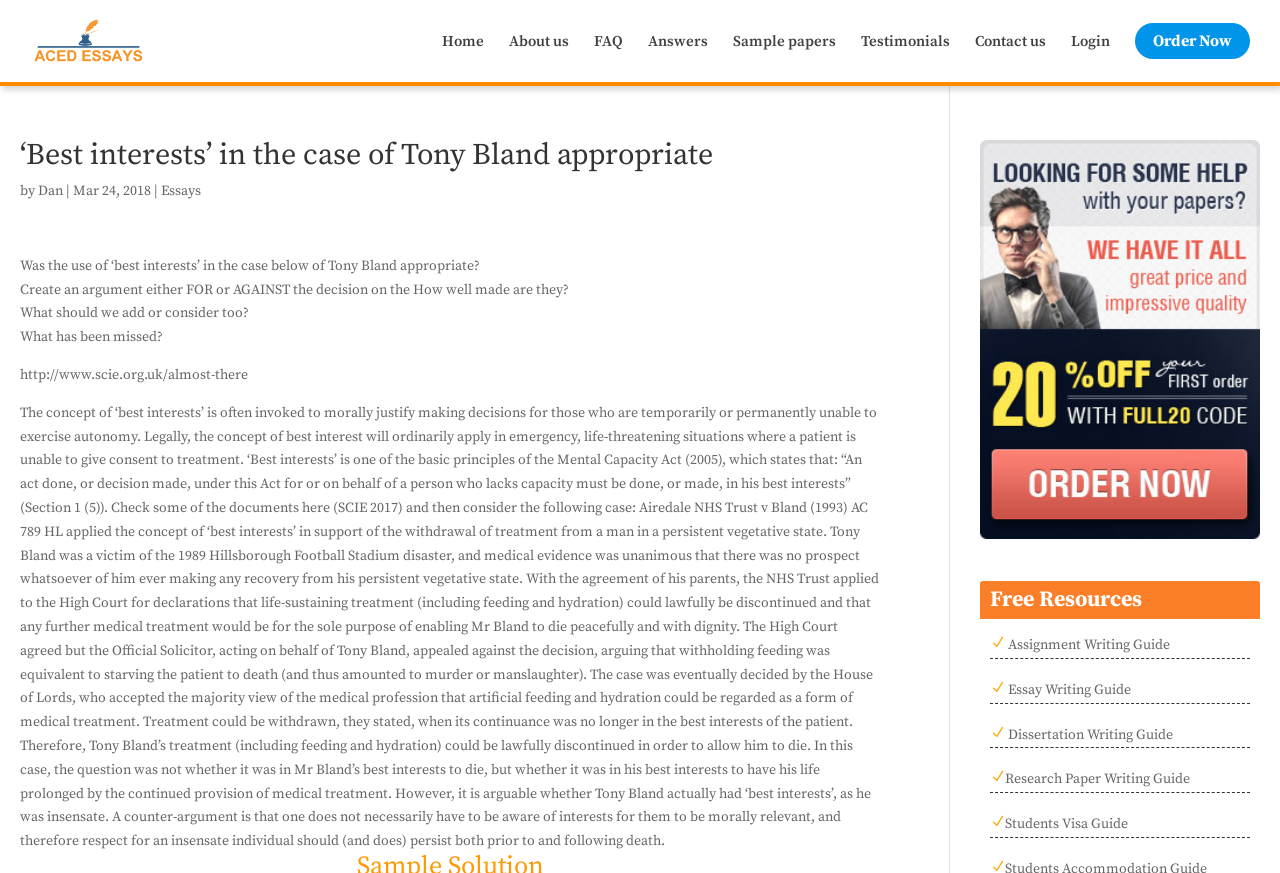Please find the bounding box coordinates (top-left x, top-left y, bottom-right x, bottom-right y) in the screenshot for the UI element described as follows: Moderator ★

None